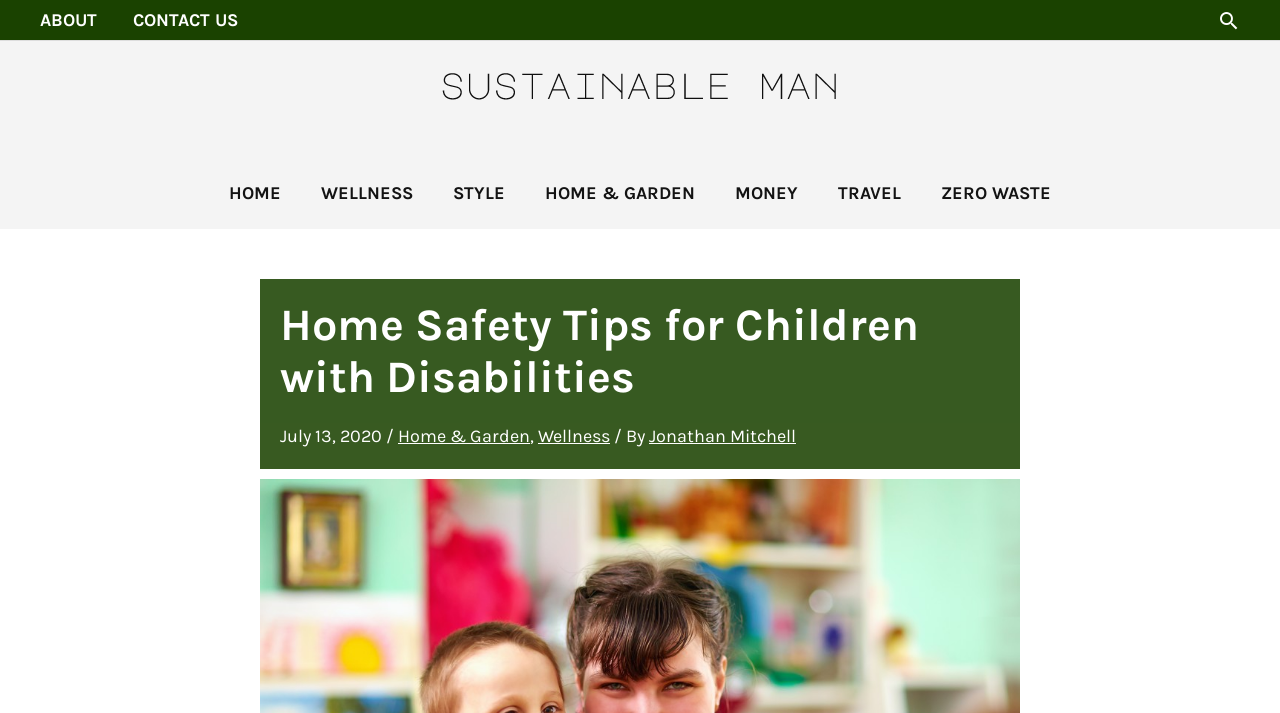Look at the image and write a detailed answer to the question: 
What is the date of the article?

I found a StaticText element with the text 'July 13, 2020' which suggests that it is the date of the article.